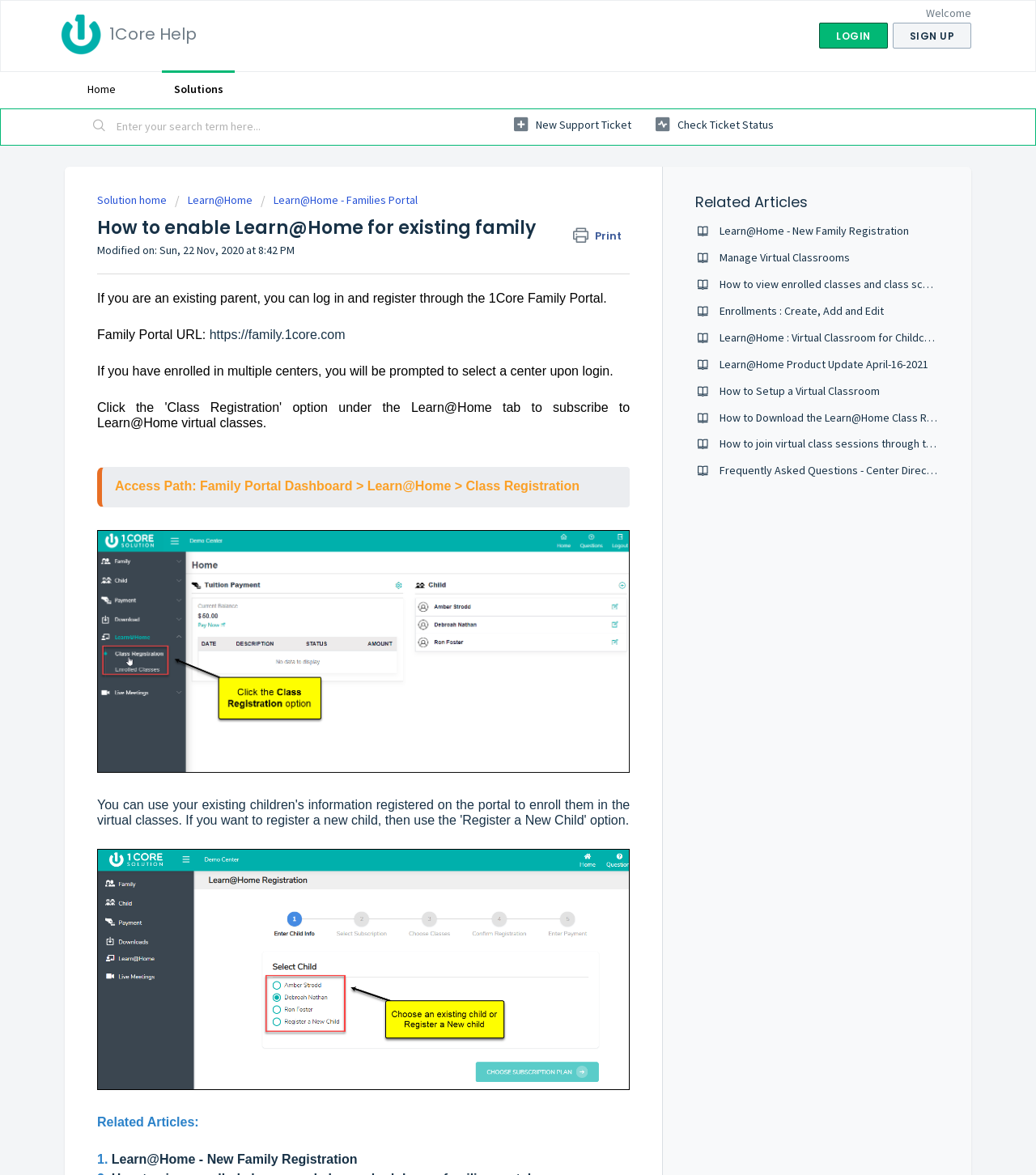What is the access path to the Learn@Home feature?
Please answer using one word or phrase, based on the screenshot.

Family Portal Dashboard > Learn@Home > Class Registration